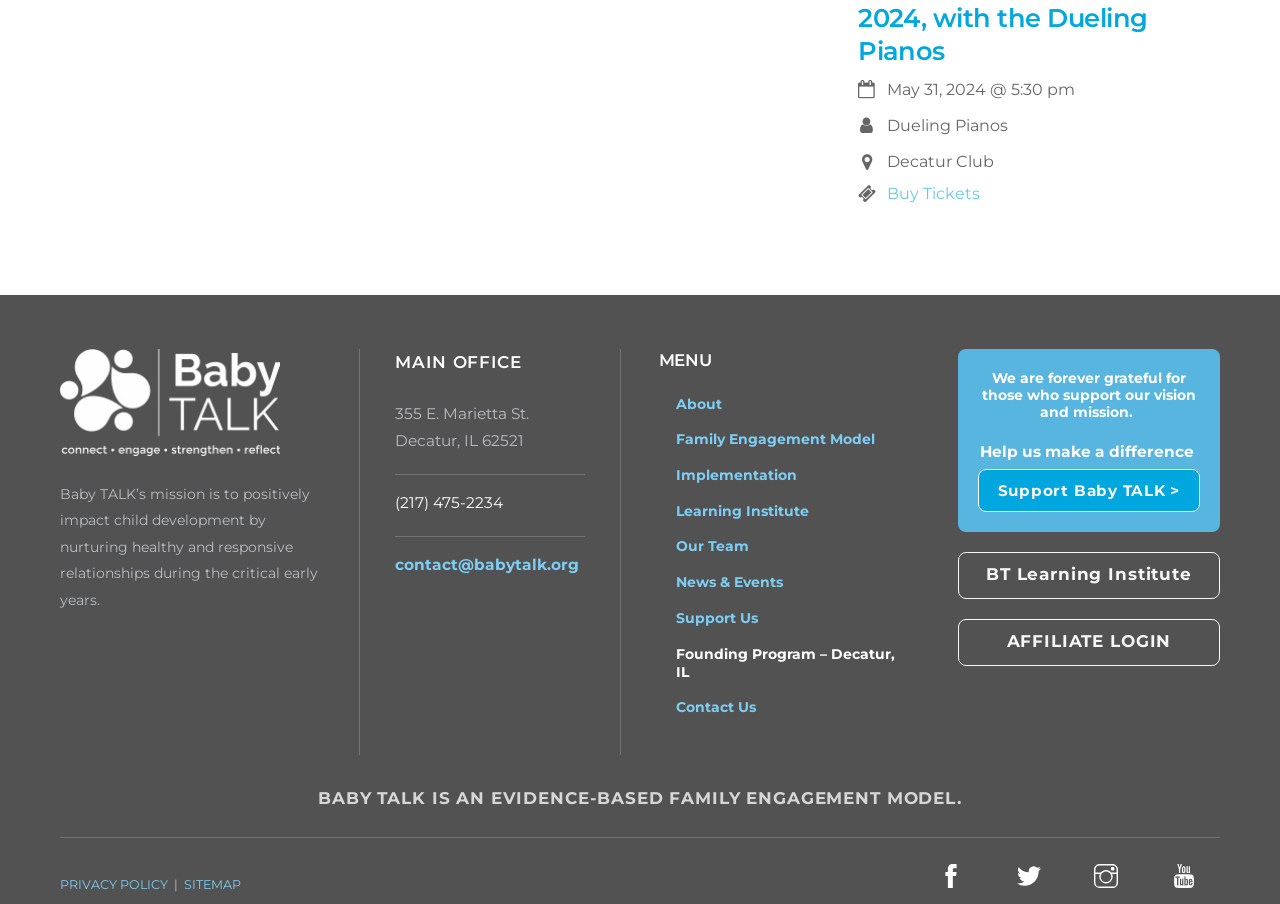Indicate the bounding box coordinates of the element that needs to be clicked to satisfy the following instruction: "Visit Baby TALK main office". The coordinates should be four float numbers between 0 and 1, i.e., [left, top, right, bottom].

[0.309, 0.386, 0.457, 0.416]